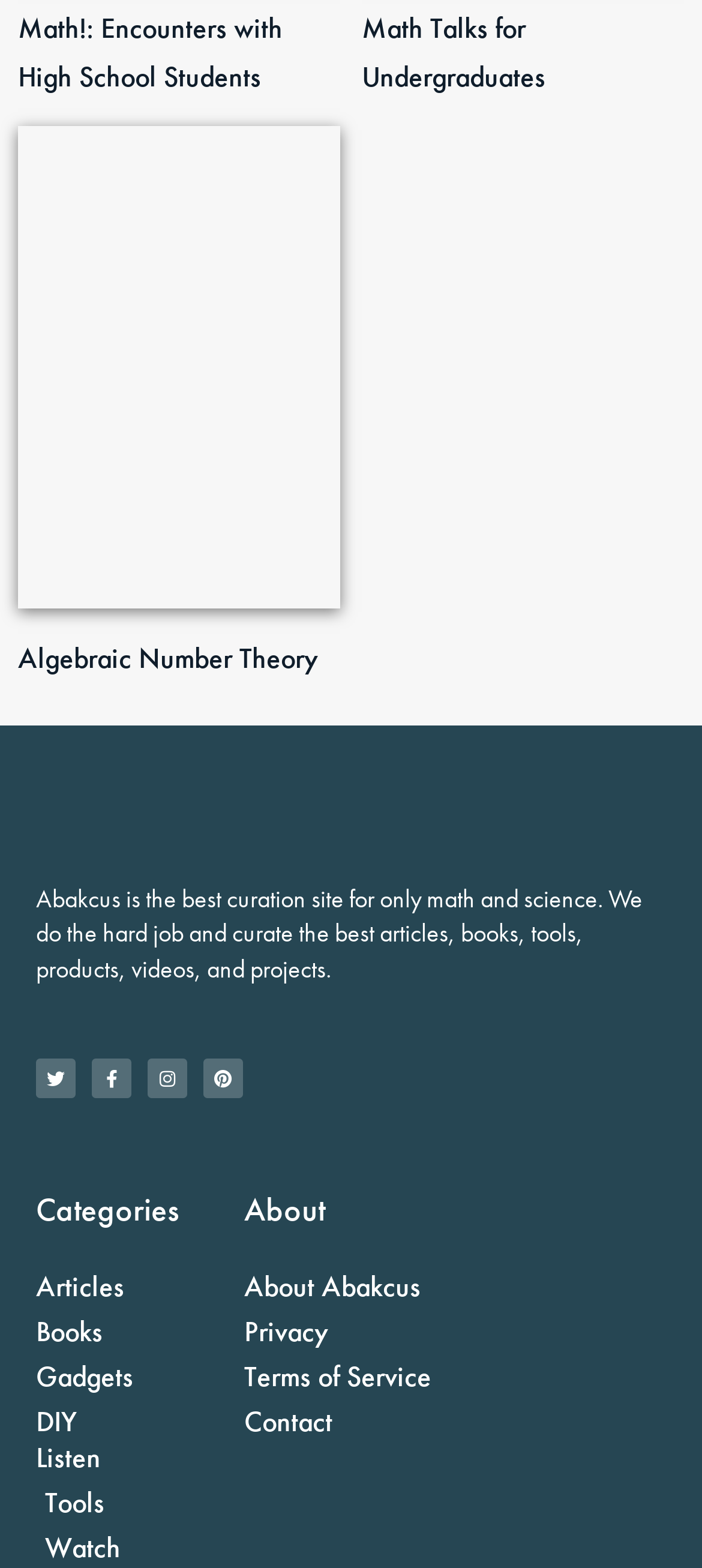Determine the bounding box coordinates of the region I should click to achieve the following instruction: "Click on Math!: Encounters with High School Students". Ensure the bounding box coordinates are four float numbers between 0 and 1, i.e., [left, top, right, bottom].

[0.026, 0.004, 0.485, 0.065]